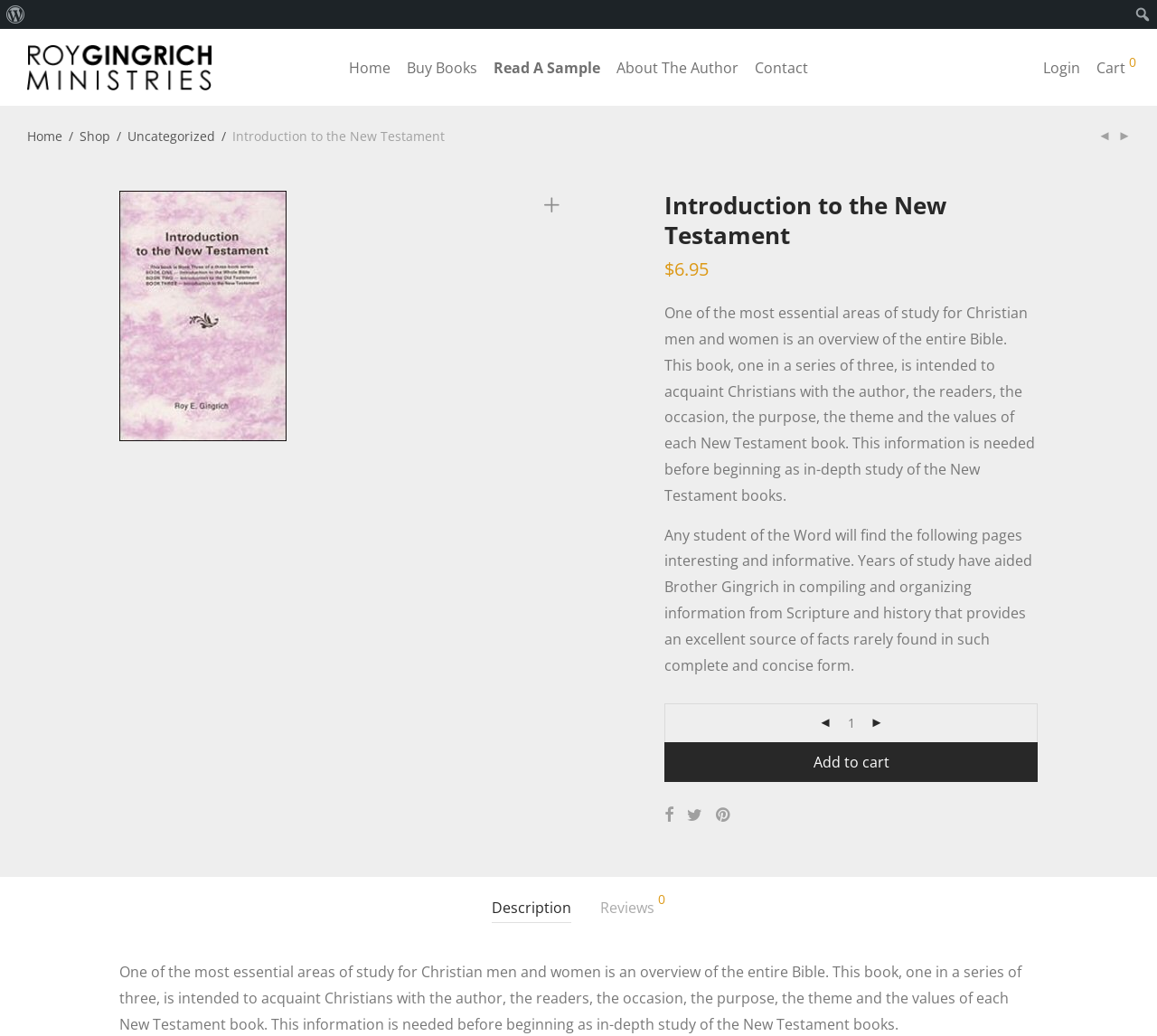Who is the author of this book?
Please look at the screenshot and answer in one word or a short phrase.

Brother Gingrich